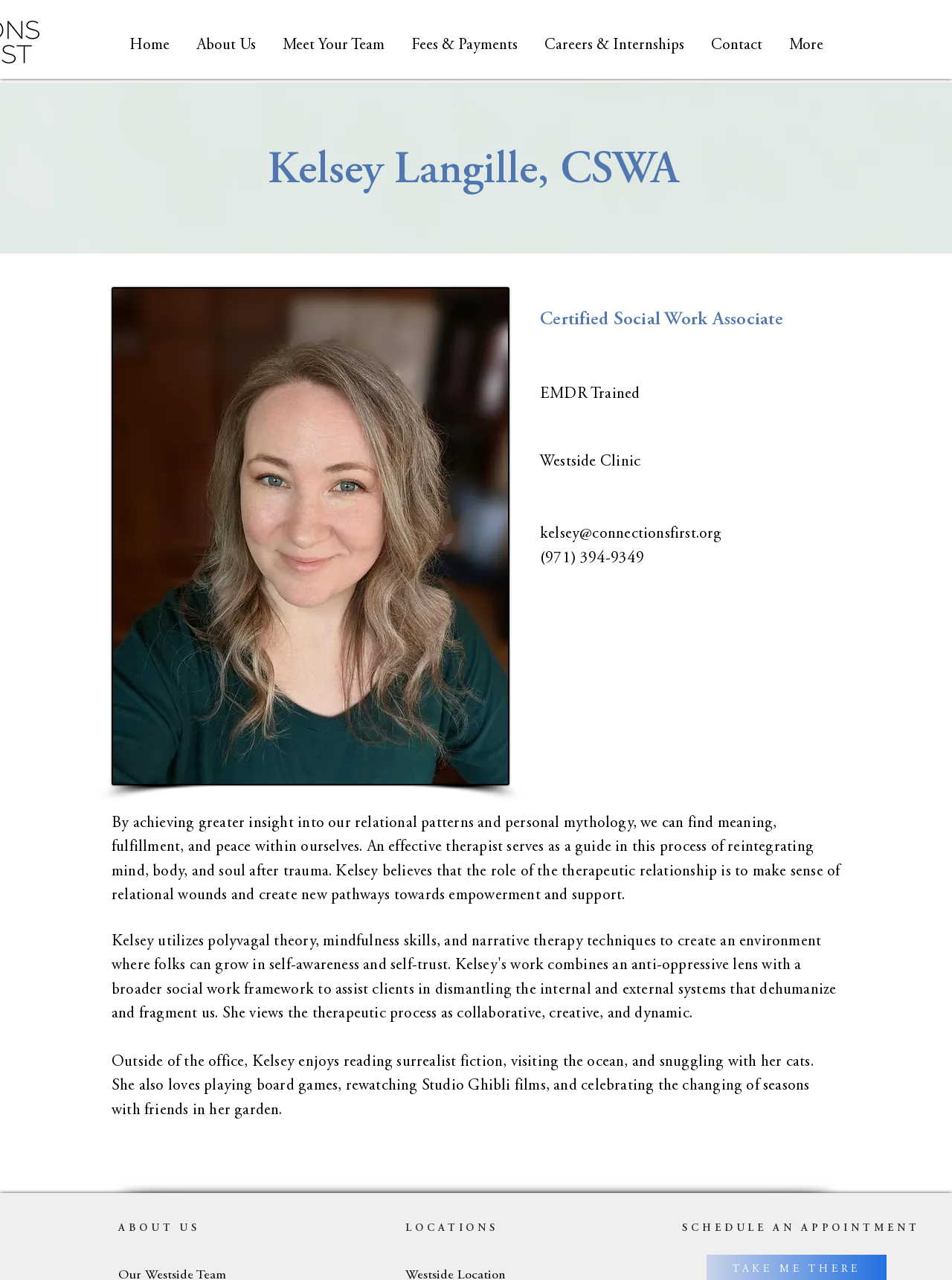What is the phone number of the therapist?
Give a one-word or short phrase answer based on the image.

(971) 394-9349